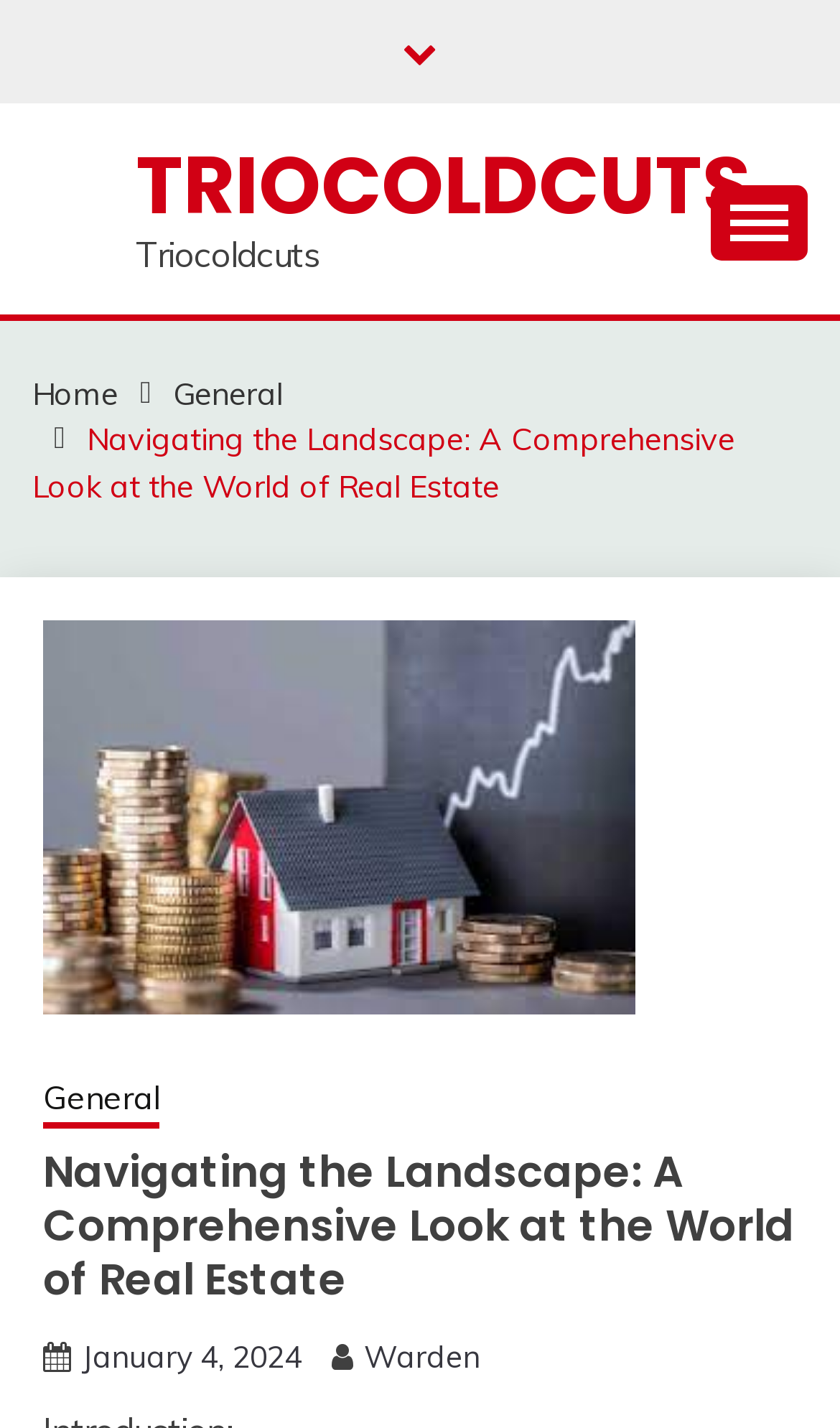Produce an elaborate caption capturing the essence of the webpage.

The webpage is focused on the topic of real estate, with a comprehensive look at the industry. At the top of the page, there is a link on the left side and another link on the right side, with a button on the far right that controls the primary menu. 

Below the top section, there is a navigation section with breadcrumbs, which includes links to "Home", "General", and the current page, "Navigating the Landscape: A Comprehensive Look at the World of Real Estate". 

To the right of the breadcrumbs, there is a large figure that takes up most of the width of the page. Below the figure, there is a heading with the same title as the page, followed by links to "General" and the date "January 4, 2024", along with the author's name, "Warden". 

At the very bottom of the page, there is a link with an icon on the right side.